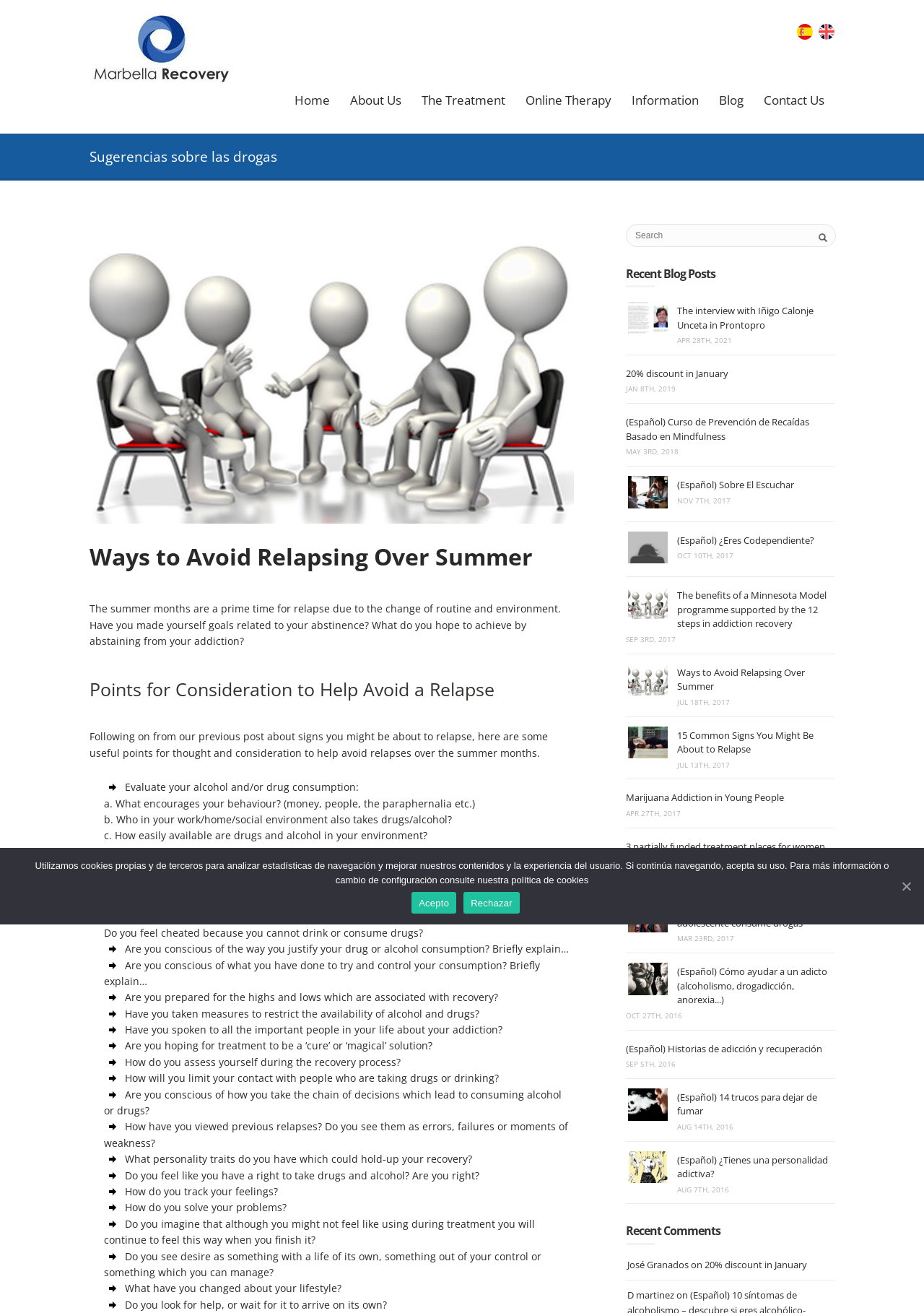Pinpoint the bounding box coordinates of the area that must be clicked to complete this instruction: "Contact Us".

[0.816, 0.068, 0.903, 0.085]